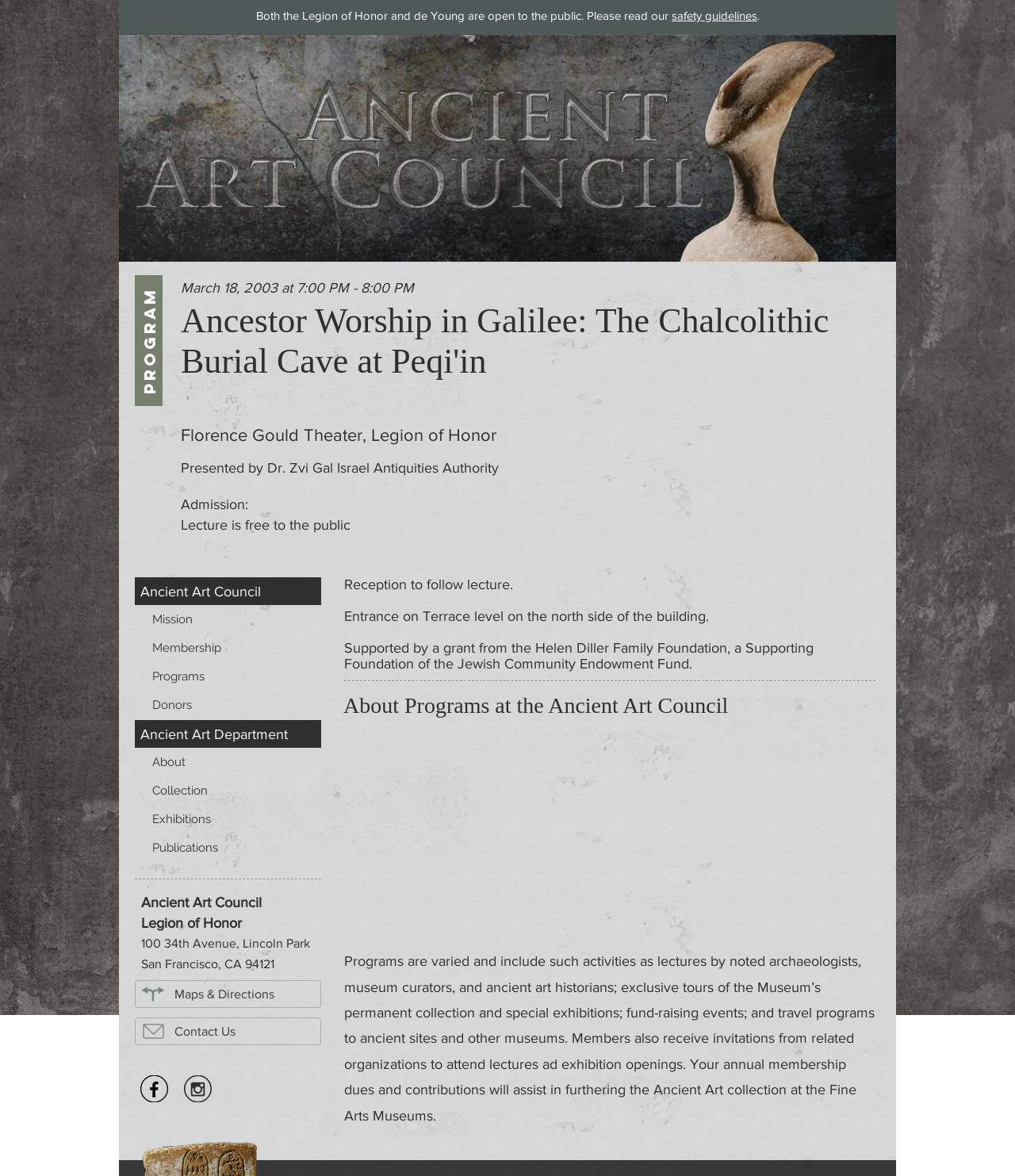Pinpoint the bounding box coordinates of the clickable area needed to execute the instruction: "Click on the 'Agência Girino' link". The coordinates should be specified as four float numbers between 0 and 1, i.e., [left, top, right, bottom].

None